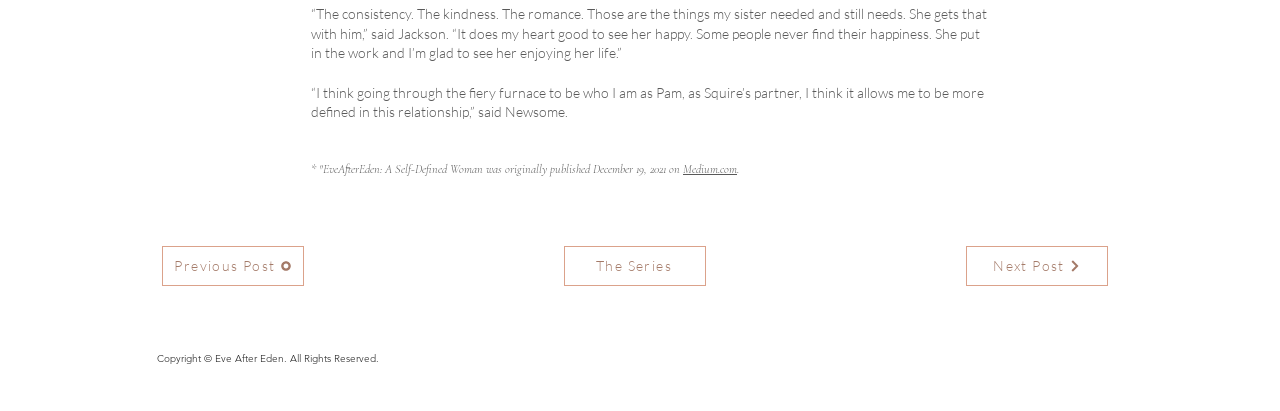Determine the bounding box of the UI element mentioned here: "Previous Post". The coordinates must be in the format [left, top, right, bottom] with values ranging from 0 to 1.

[0.127, 0.598, 0.238, 0.695]